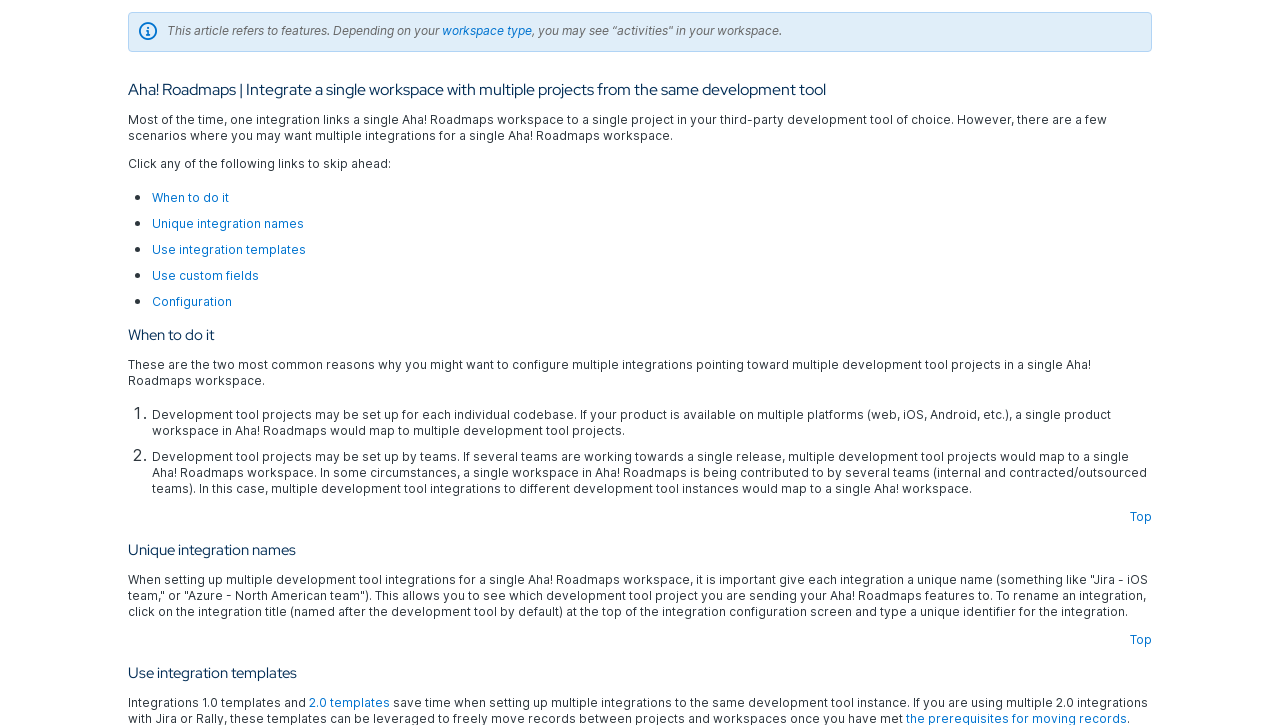Please provide the bounding box coordinate of the region that matches the element description: Use custom fields. Coordinates should be in the format (top-left x, top-left y, bottom-right x, bottom-right y) and all values should be between 0 and 1.

[0.119, 0.37, 0.202, 0.39]